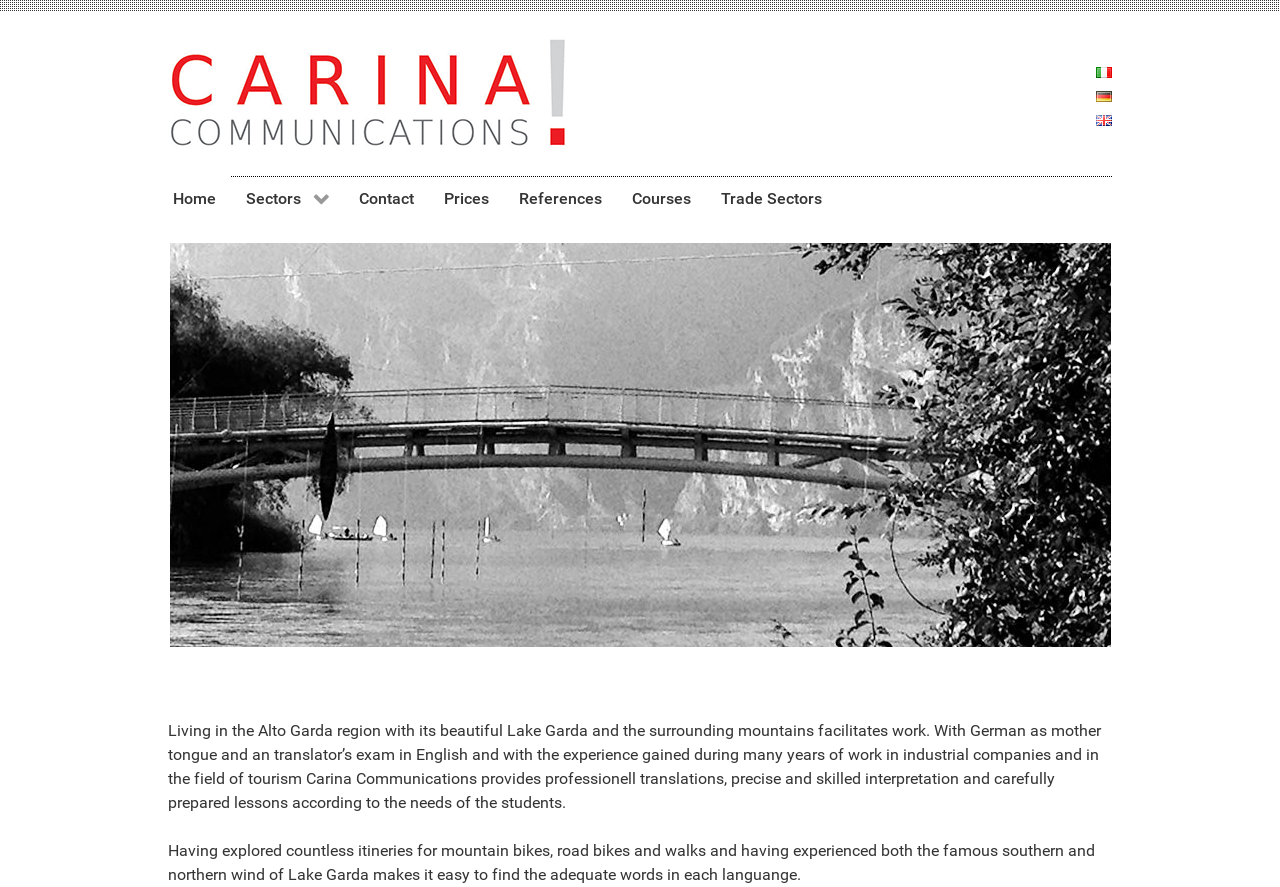Locate the bounding box coordinates of the element that should be clicked to execute the following instruction: "Click the English link".

[0.856, 0.124, 0.869, 0.145]